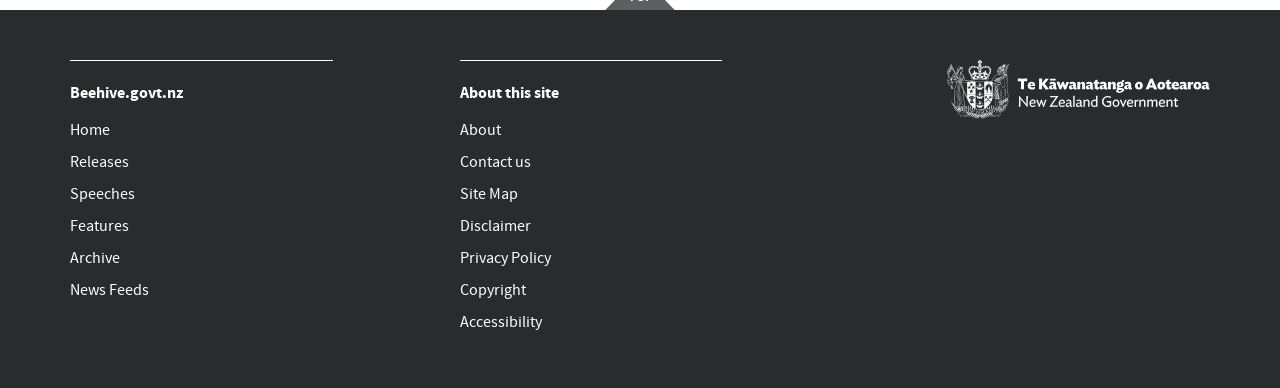Please determine the bounding box coordinates of the section I need to click to accomplish this instruction: "Explore the related post 'Enabling Natural and Engaging Interactions'".

None